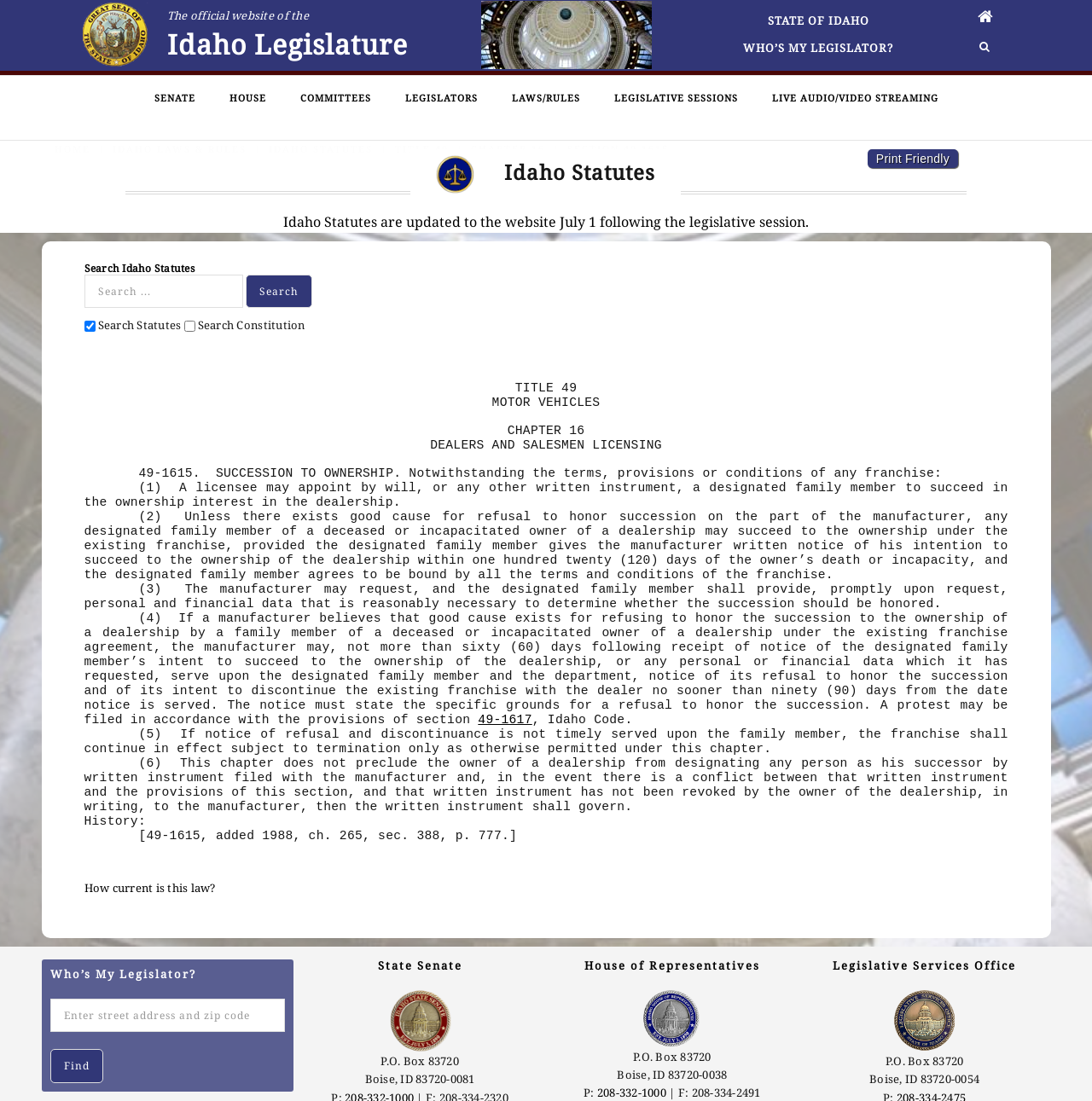Could you find the bounding box coordinates of the clickable area to complete this instruction: "View the Senate page"?

[0.141, 0.076, 0.179, 0.102]